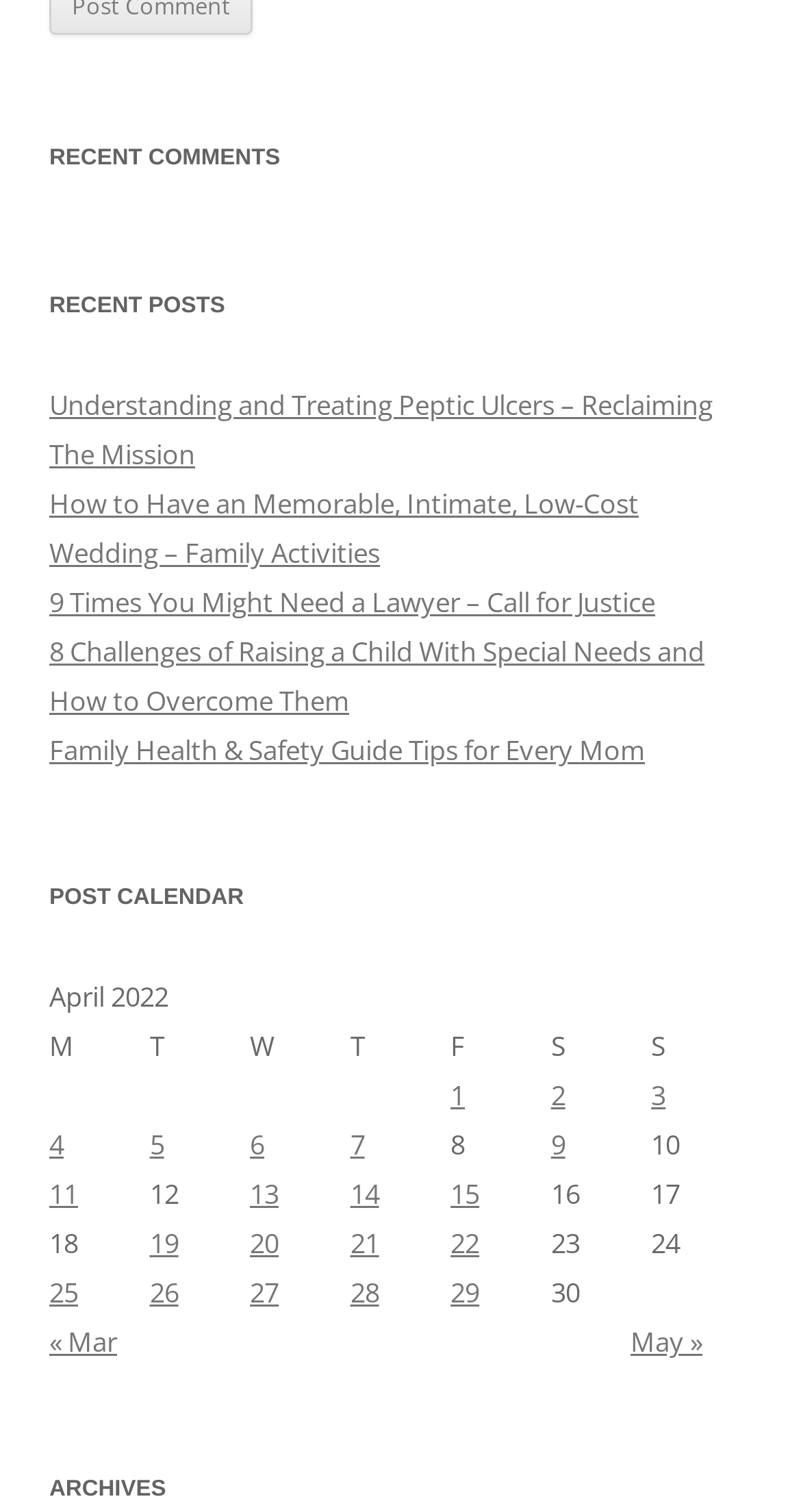Analyze the image and answer the question with as much detail as possible: 
How many recent posts are listed?

There are six links listed under the 'RECENT POSTS' heading, each representing a recent post, so there are six recent posts listed.